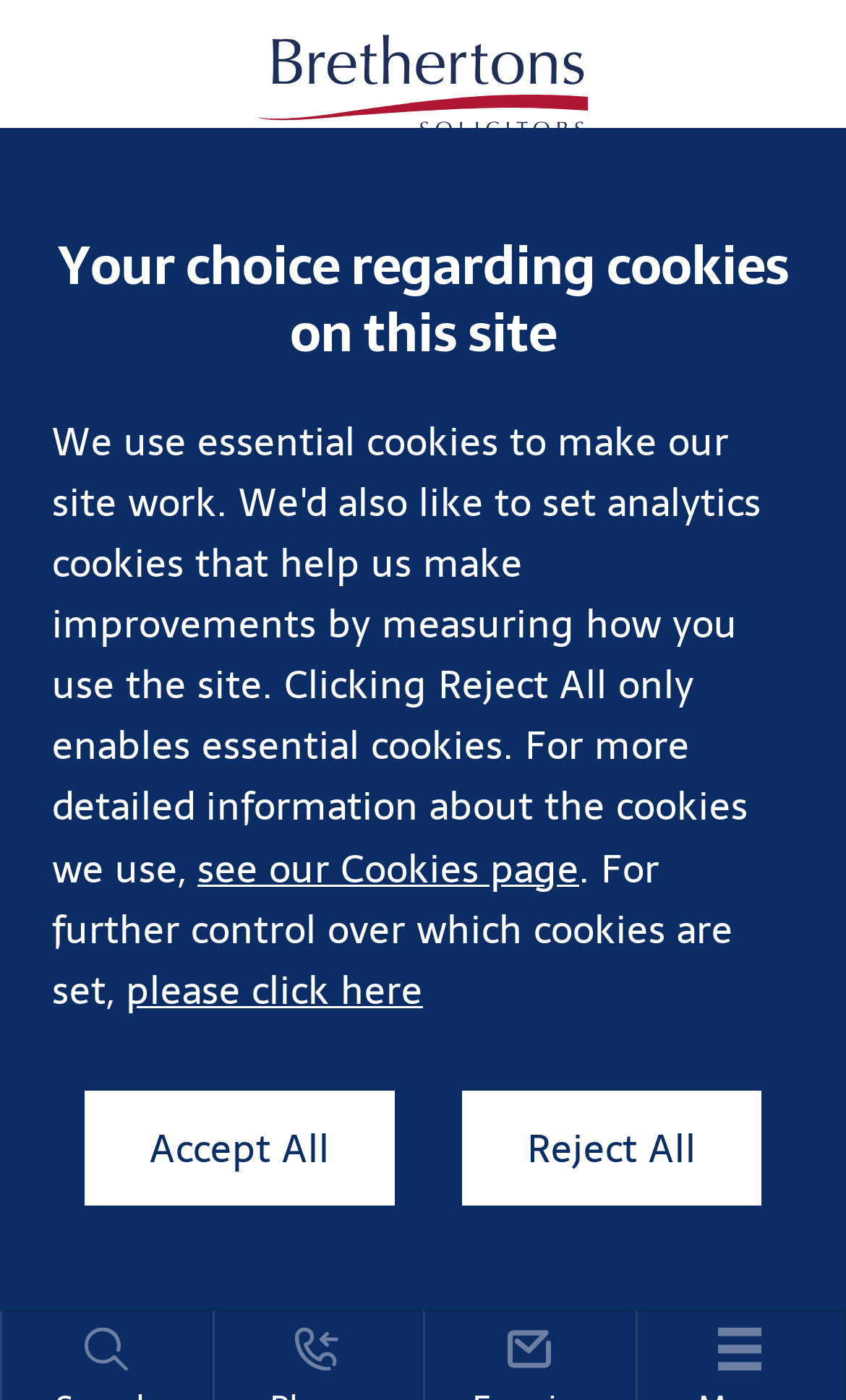Identify the bounding box coordinates of the element that should be clicked to fulfill this task: "Click the Brethertons LLP Solicitors logo". The coordinates should be provided as four float numbers between 0 and 1, i.e., [left, top, right, bottom].

[0.244, 0.025, 0.756, 0.098]